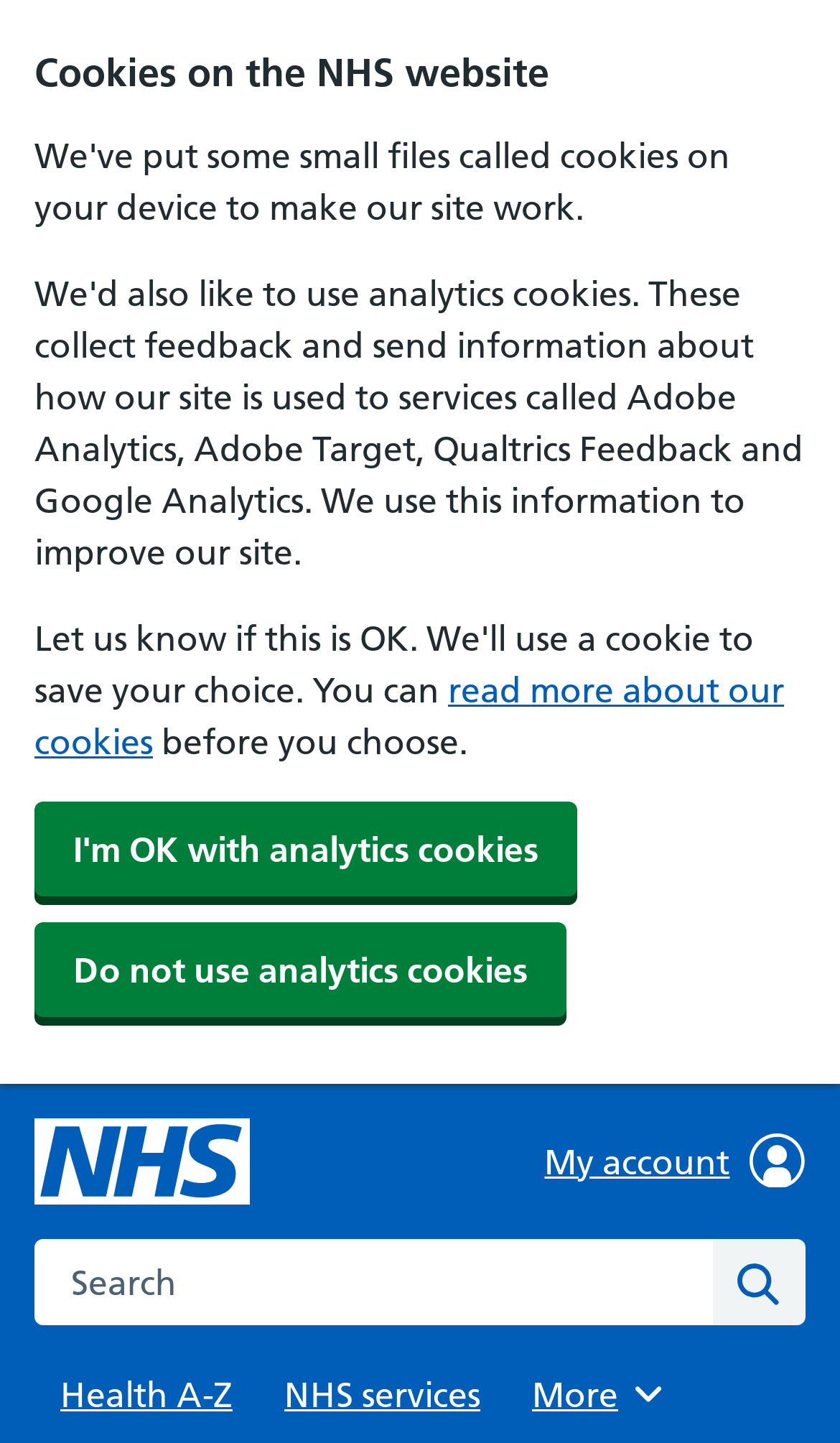Analyze the image and deliver a detailed answer to the question: What is the purpose of the search bar?

The search bar is located at the top of the webpage, and it has a placeholder text 'Search the NHS website'. This suggests that the search bar is intended for users to search for specific content within the NHS website.